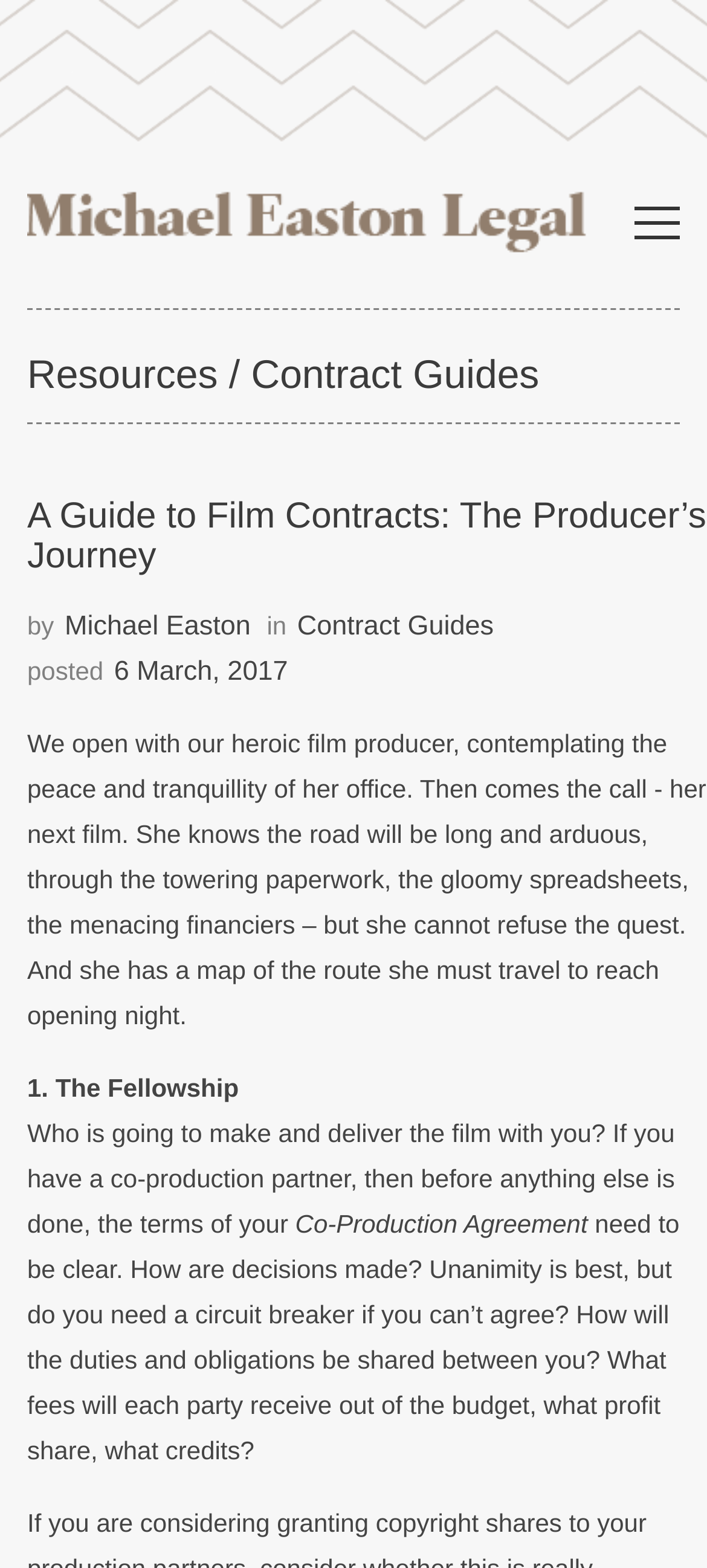Give a detailed account of the webpage's layout and content.

The webpage is about Michael Easton, a media lawyer with 20 years of experience providing legal advice and representation to creative people, particularly in the entertainment industry. 

At the top right corner, there is a menu link. Below it, there is a prominent link that spans almost the entire width of the page. 

Further down, there is a heading "Resources / Contract Guides" followed by a subheading "A Guide to Film Contracts: The Producer’s Journey". Below the subheading, there is a link with the same title, and a byline "by Michael Easton in Contract Guides" with a posting date "6 March, 2017". 

The main content of the page is a descriptive text that tells a story about a film producer's journey, starting with a peaceful office scene and then receiving a call for the next film project. The text is divided into sections, with headings such as "1. The Fellowship" and "Co-Production Agreement", which appear to be part of a guide or tutorial on film contracts. The text discusses the importance of clarifying terms and agreements between co-production partners, including decision-making processes, duties, and profit sharing.